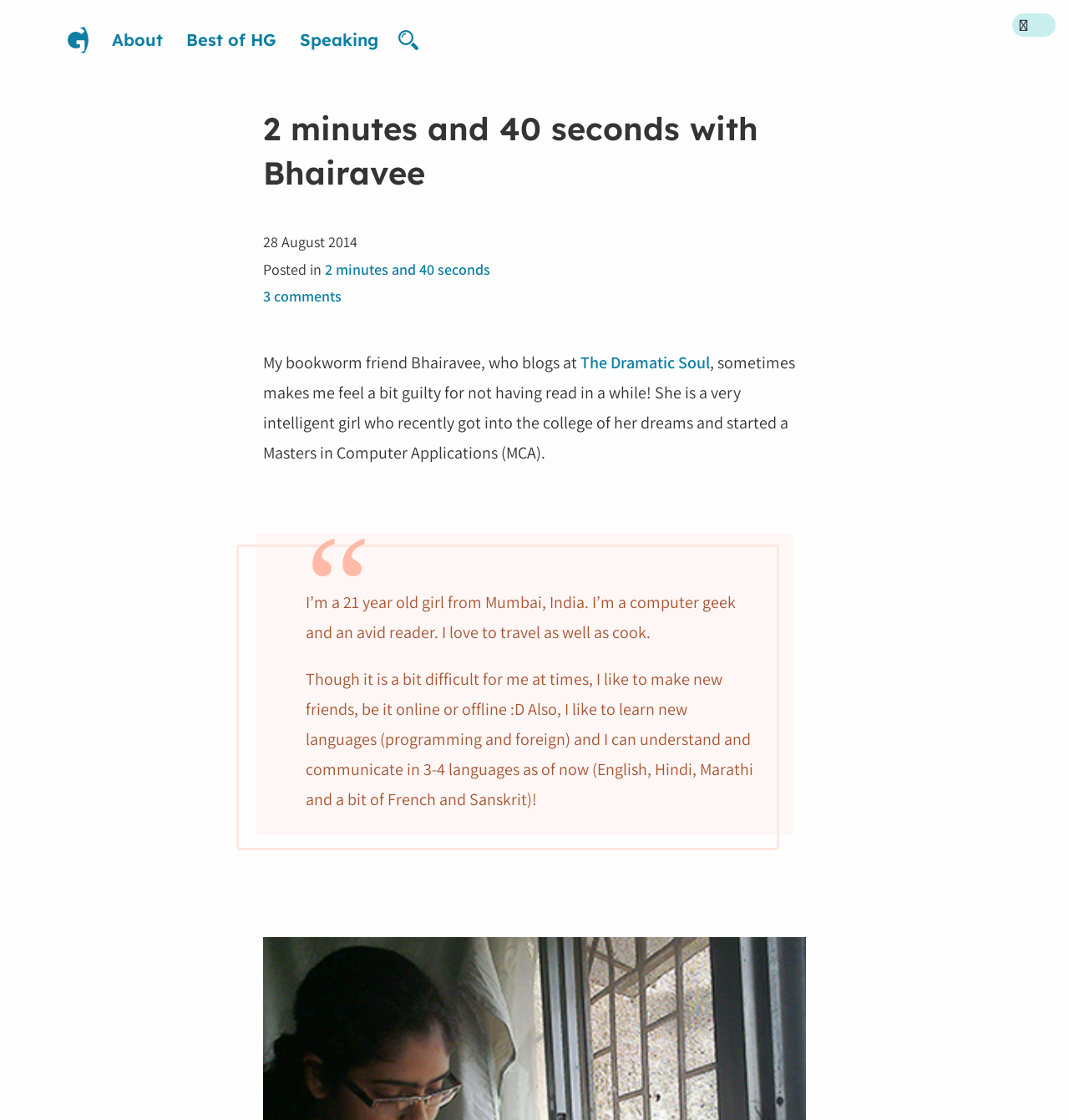Please determine the bounding box coordinates for the element that should be clicked to follow these instructions: "Contact us via email".

None